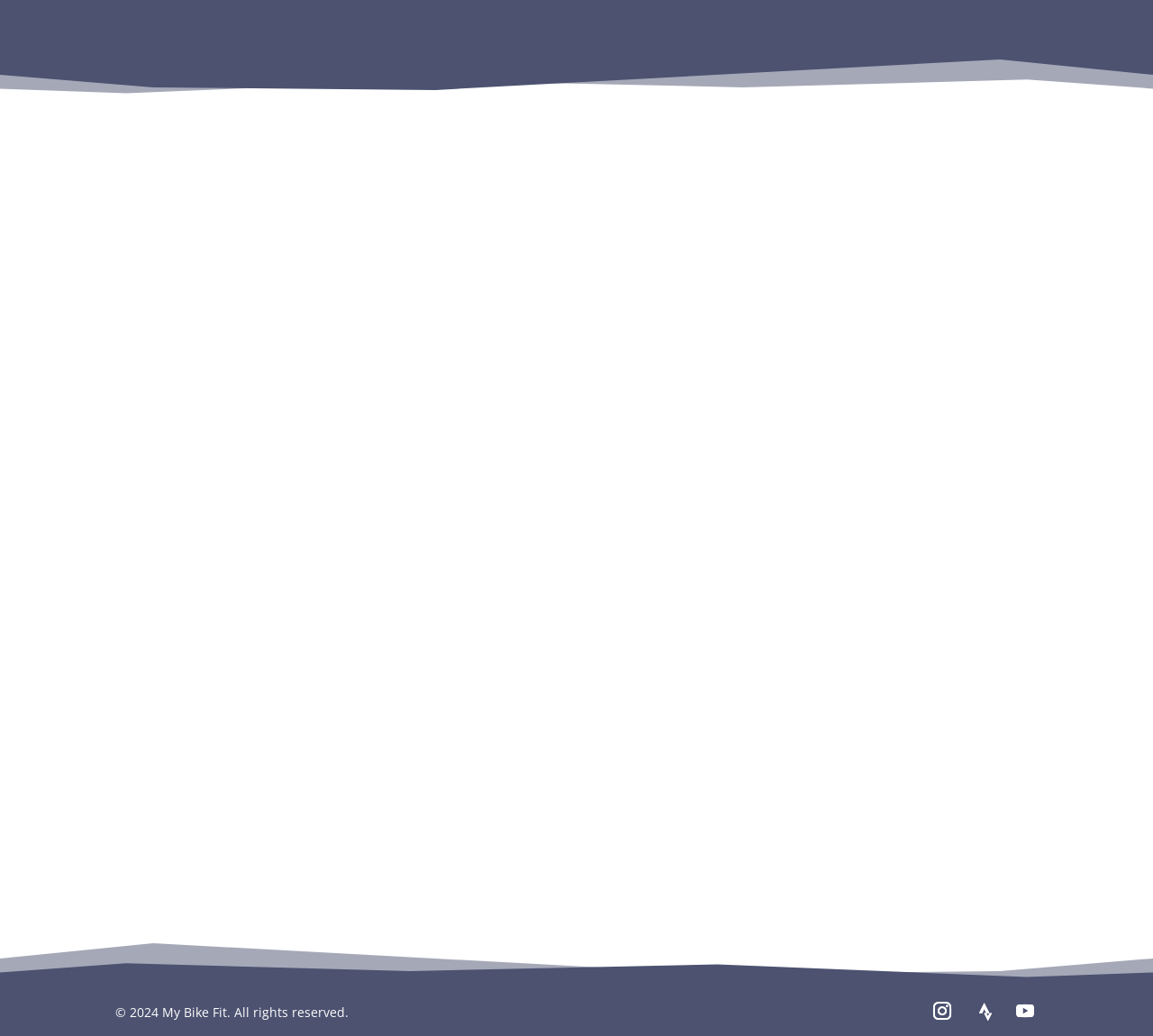Indicate the bounding box coordinates of the element that needs to be clicked to satisfy the following instruction: "Book an appointment online". The coordinates should be four float numbers between 0 and 1, i.e., [left, top, right, bottom].

[0.195, 0.351, 0.805, 0.392]